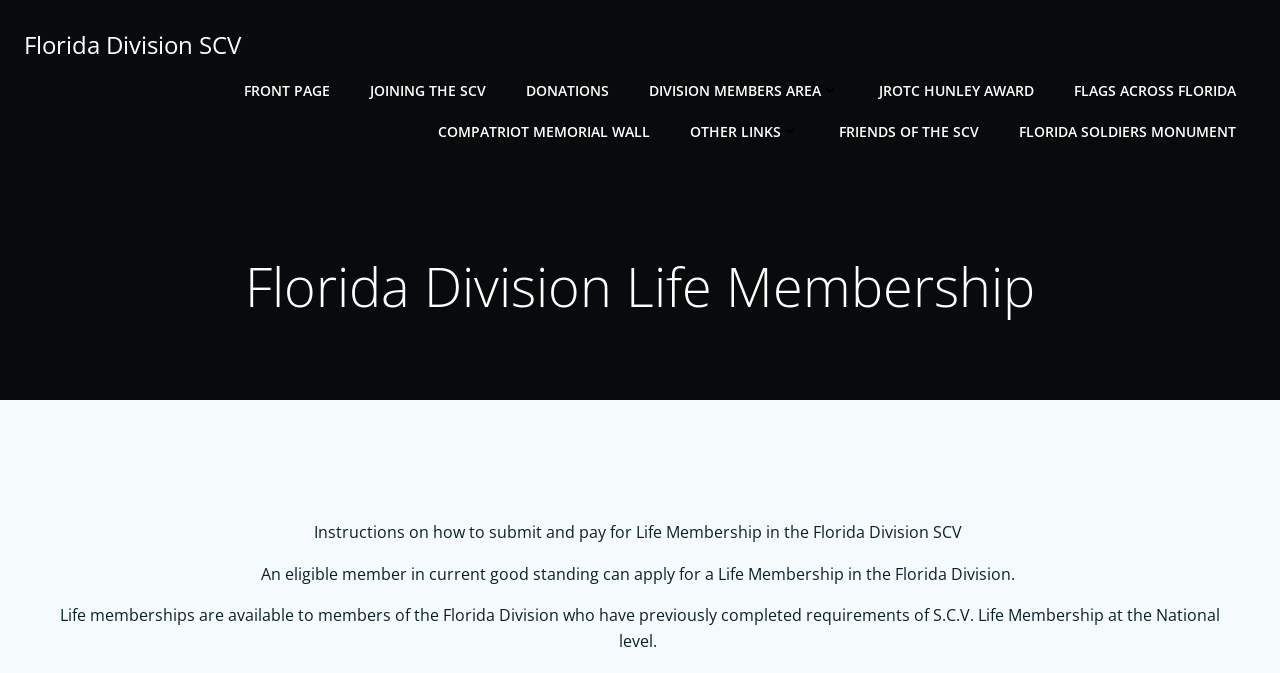Find and specify the bounding box coordinates that correspond to the clickable region for the instruction: "explore DONATIONS".

[0.411, 0.119, 0.476, 0.15]